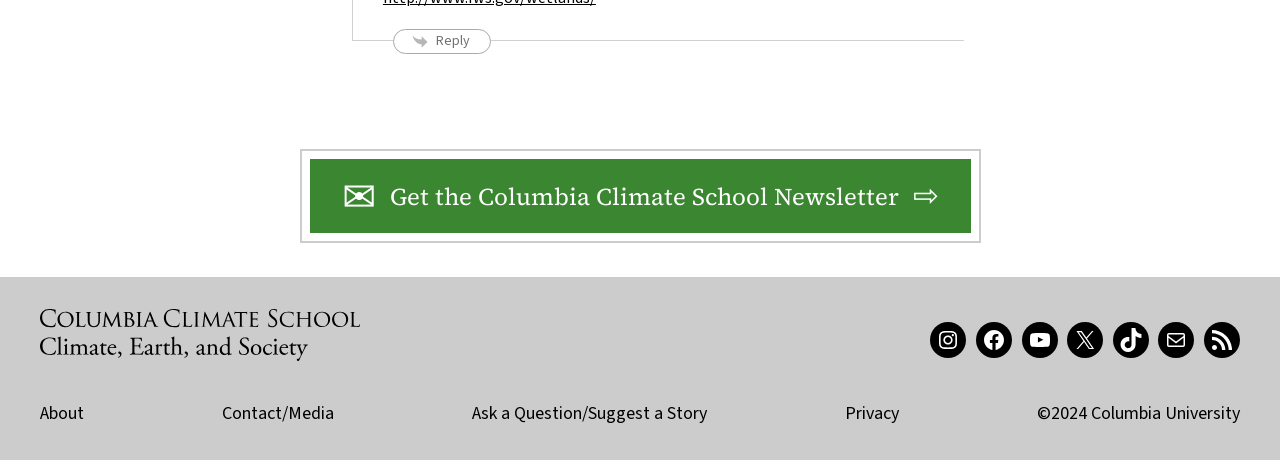Find the bounding box coordinates of the element to click in order to complete this instruction: "Get the Columbia Climate School Newsletter". The bounding box coordinates must be four float numbers between 0 and 1, denoted as [left, top, right, bottom].

[0.267, 0.392, 0.733, 0.464]